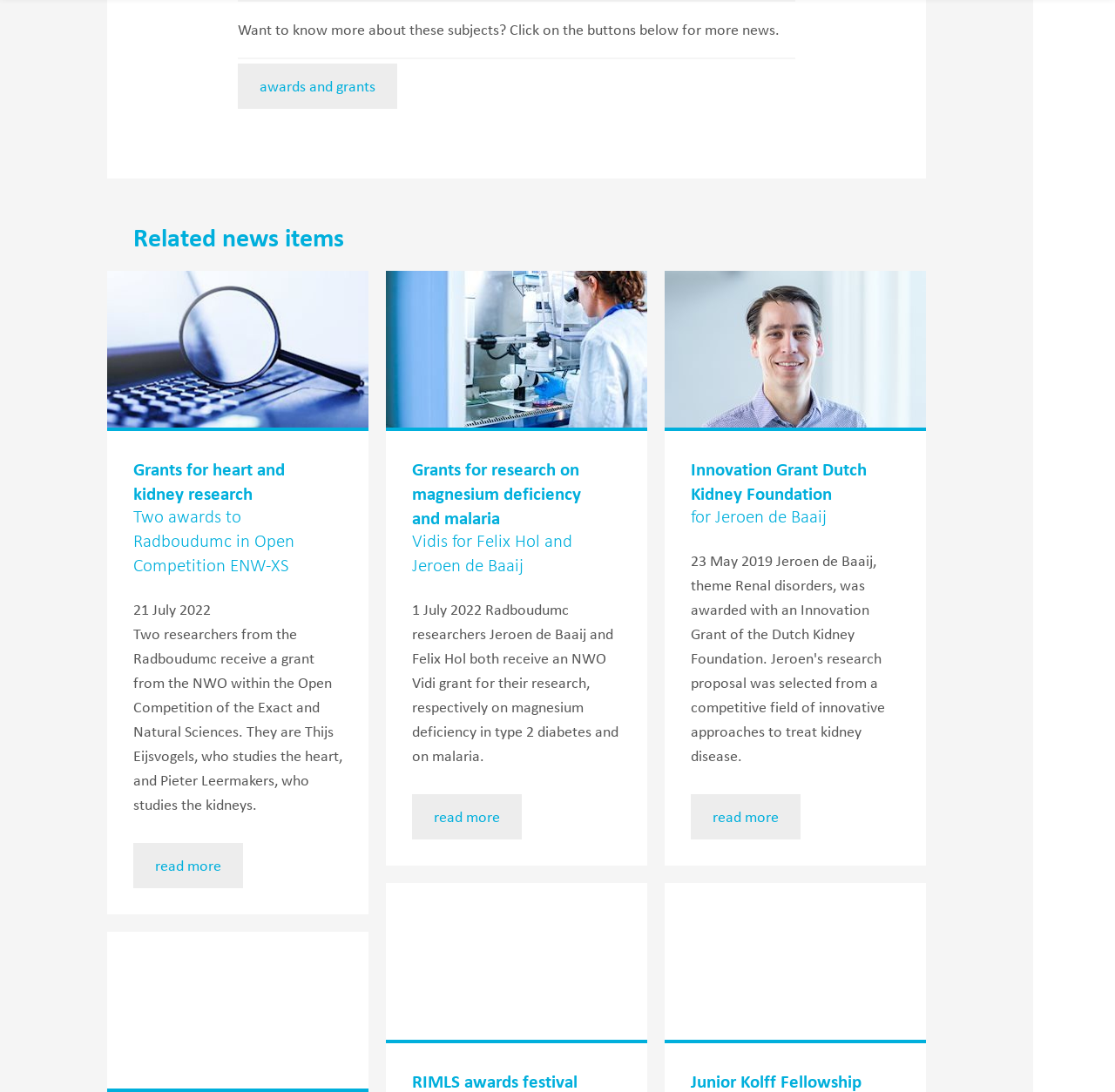How many news items are listed on this webpage?
Using the details shown in the screenshot, provide a comprehensive answer to the question.

I counted the number of news items by looking at the structure of the webpage, which has three separate sections with headings, text, and 'read more' links.